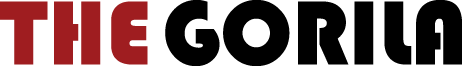What is the tone conveyed by the logo design?
Using the visual information, reply with a single word or short phrase.

Creative and strong